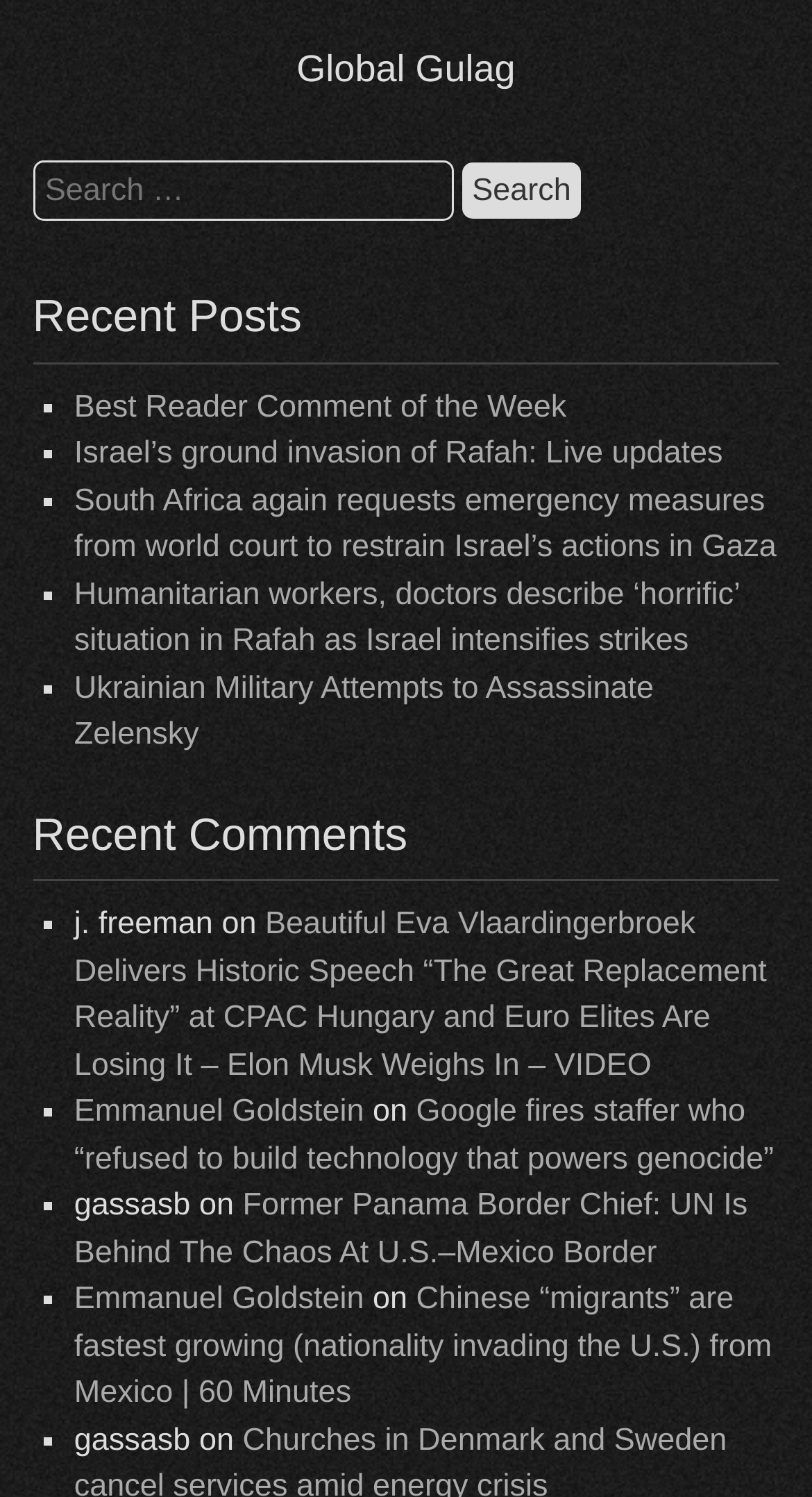Please identify the bounding box coordinates of the area that needs to be clicked to follow this instruction: "View the comment by 'j. freeman'".

[0.091, 0.606, 0.262, 0.629]